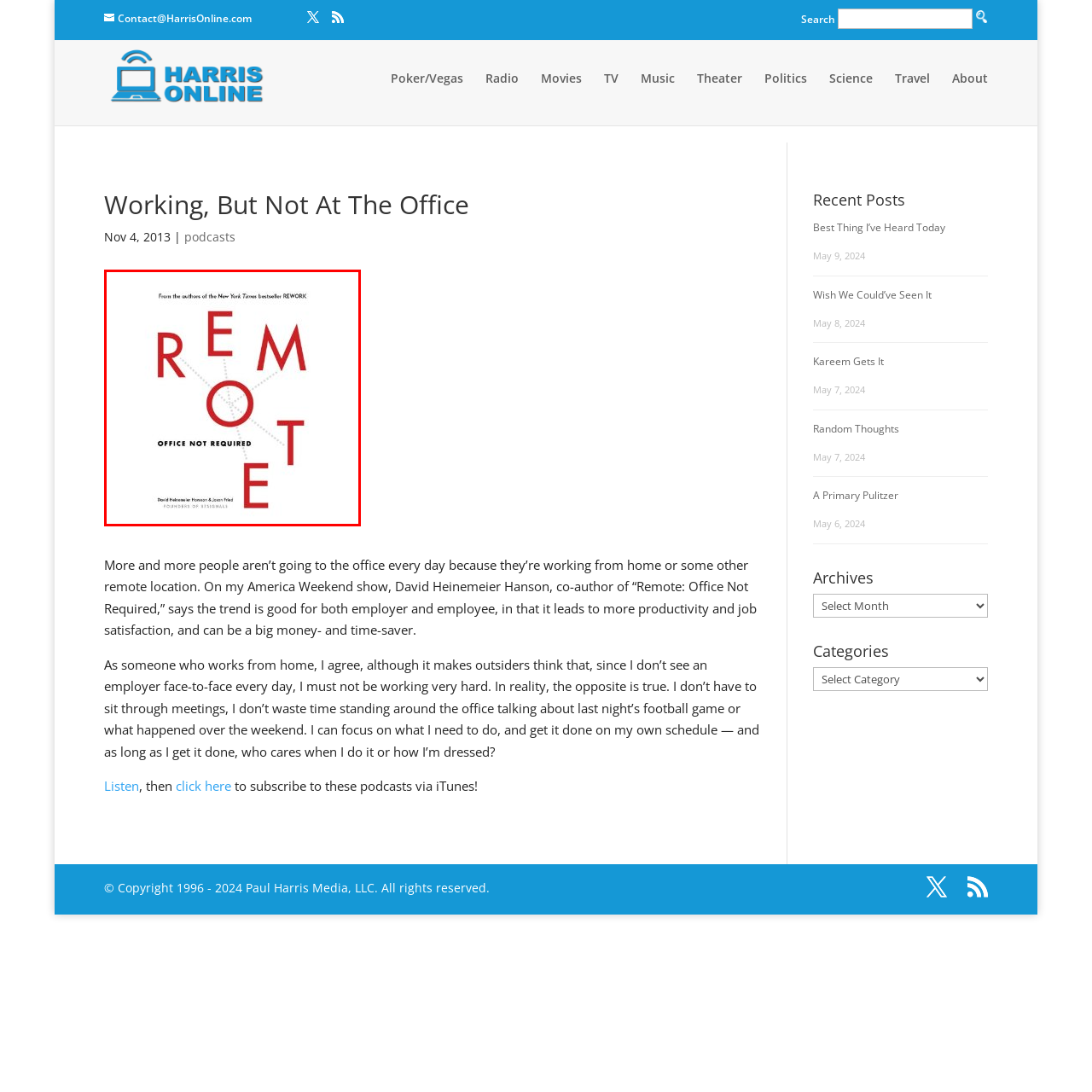Direct your attention to the image marked by the red box and answer the given question using a single word or phrase:
Who are the authors of the book 'REMOTE: OFFICE NOT REQUIRED'?

David Heinemeier Hansson and Jason Fried